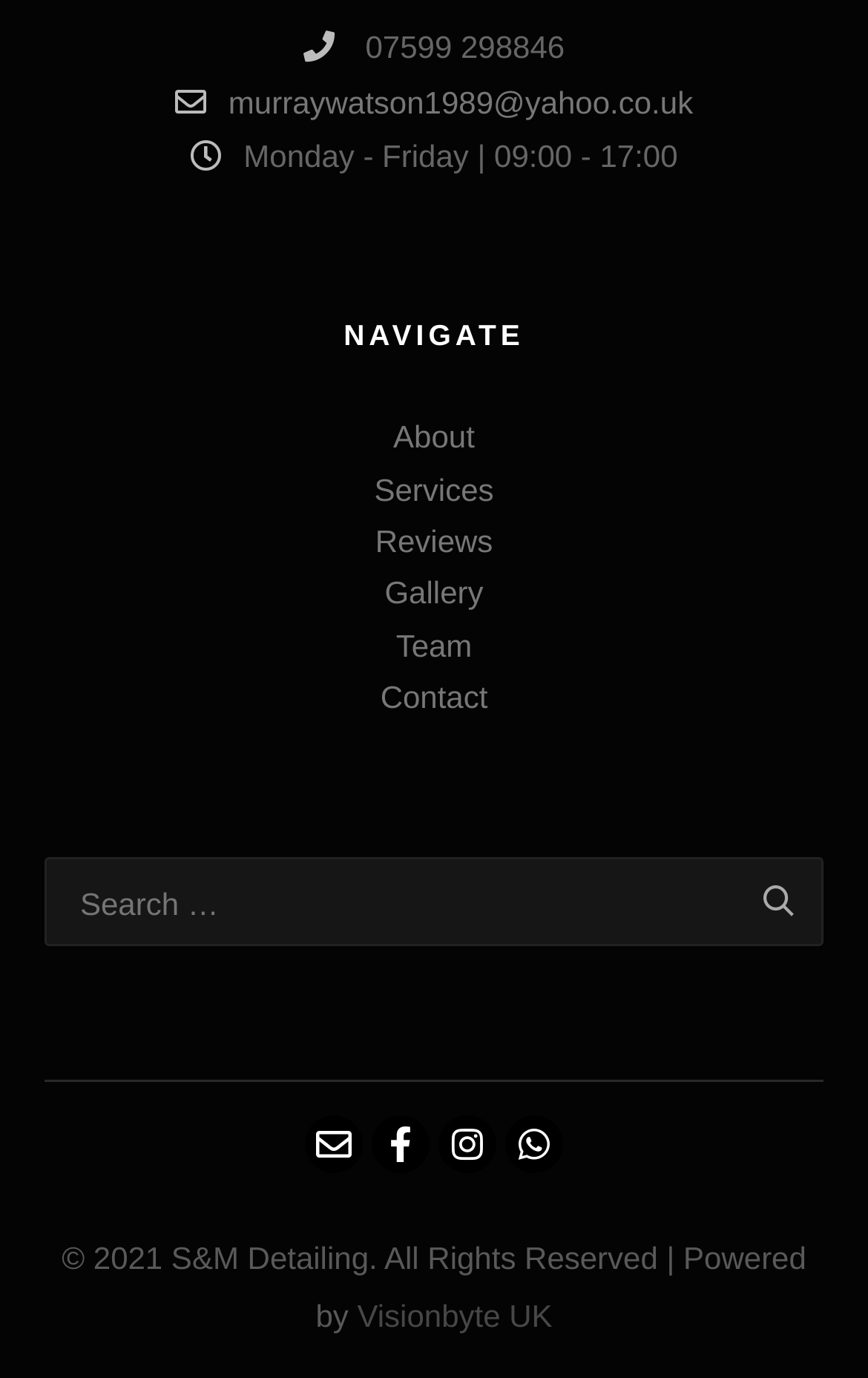How many social media links are there?
Based on the image, provide a one-word or brief-phrase response.

4